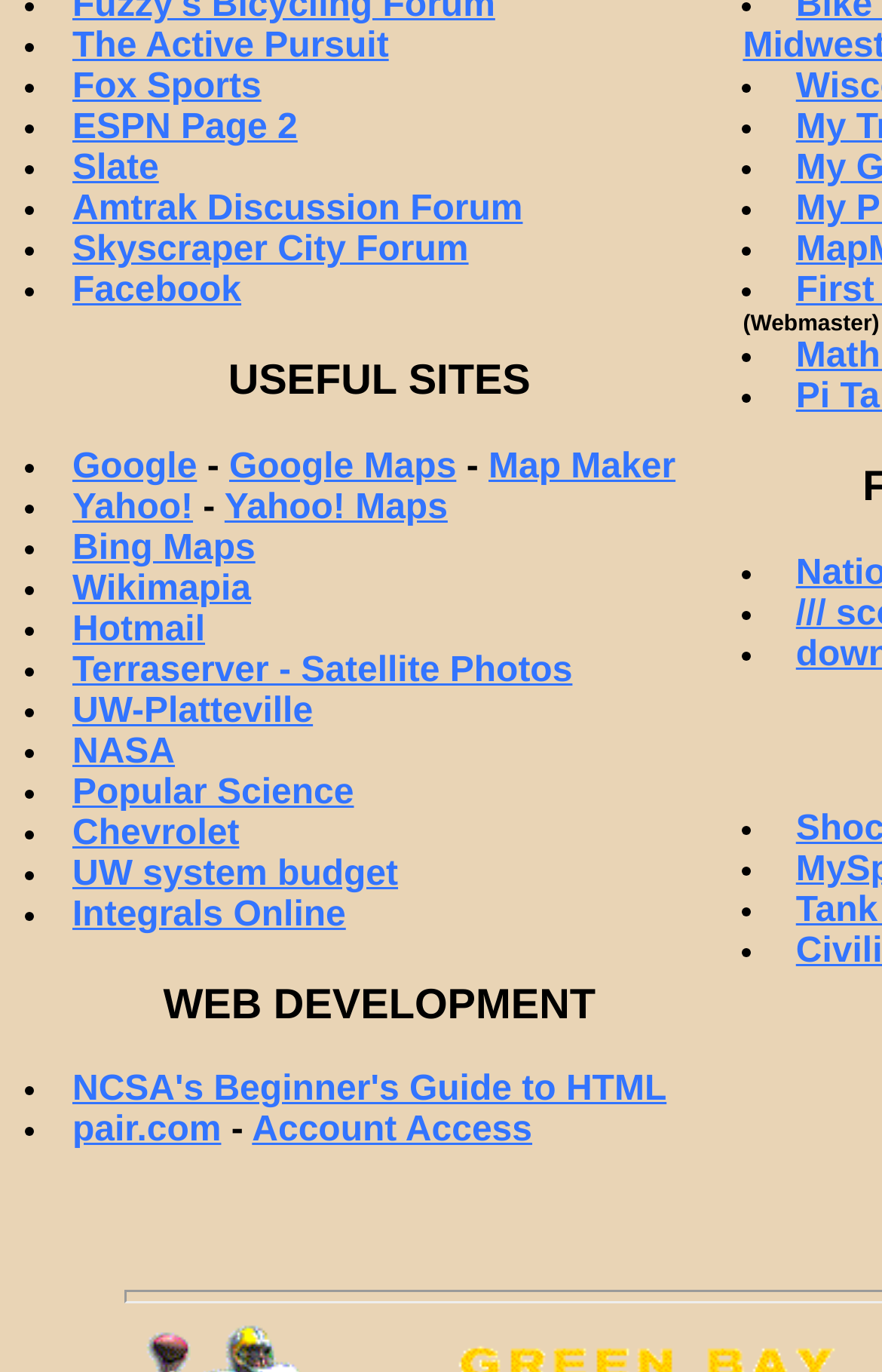Please determine the bounding box coordinates of the area that needs to be clicked to complete this task: 'access NCSA's Beginner's Guide to HTML'. The coordinates must be four float numbers between 0 and 1, formatted as [left, top, right, bottom].

[0.082, 0.781, 0.756, 0.809]